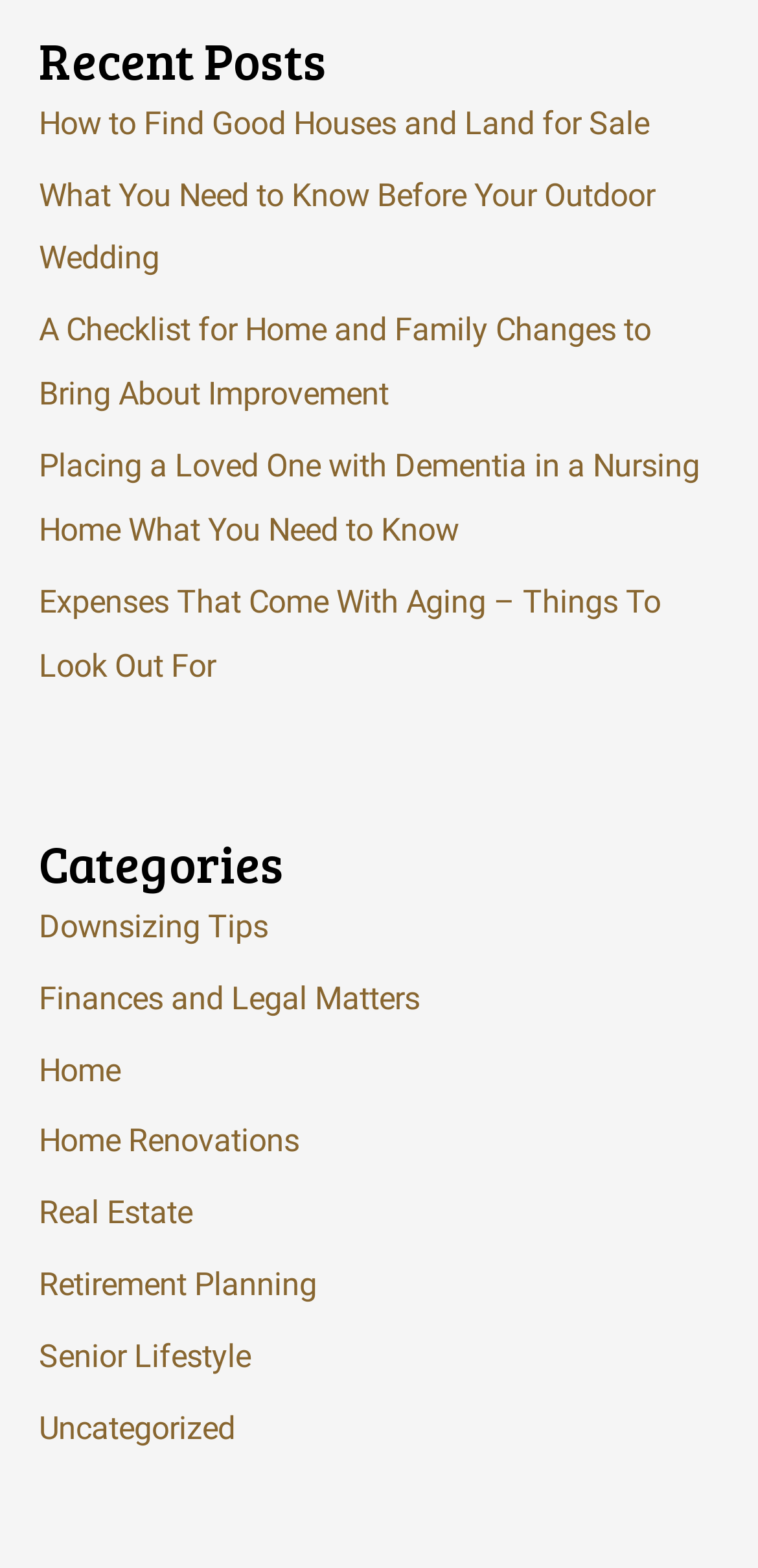How many categories are listed on this webpage?
Provide a well-explained and detailed answer to the question.

I counted the number of links under the 'Categories' heading, which are 'Downsizing Tips', 'Finances and Legal Matters', 'Home', 'Home Renovations', 'Real Estate', 'Retirement Planning', 'Senior Lifestyle', and 'Uncategorized'. There are 9 categories in total.